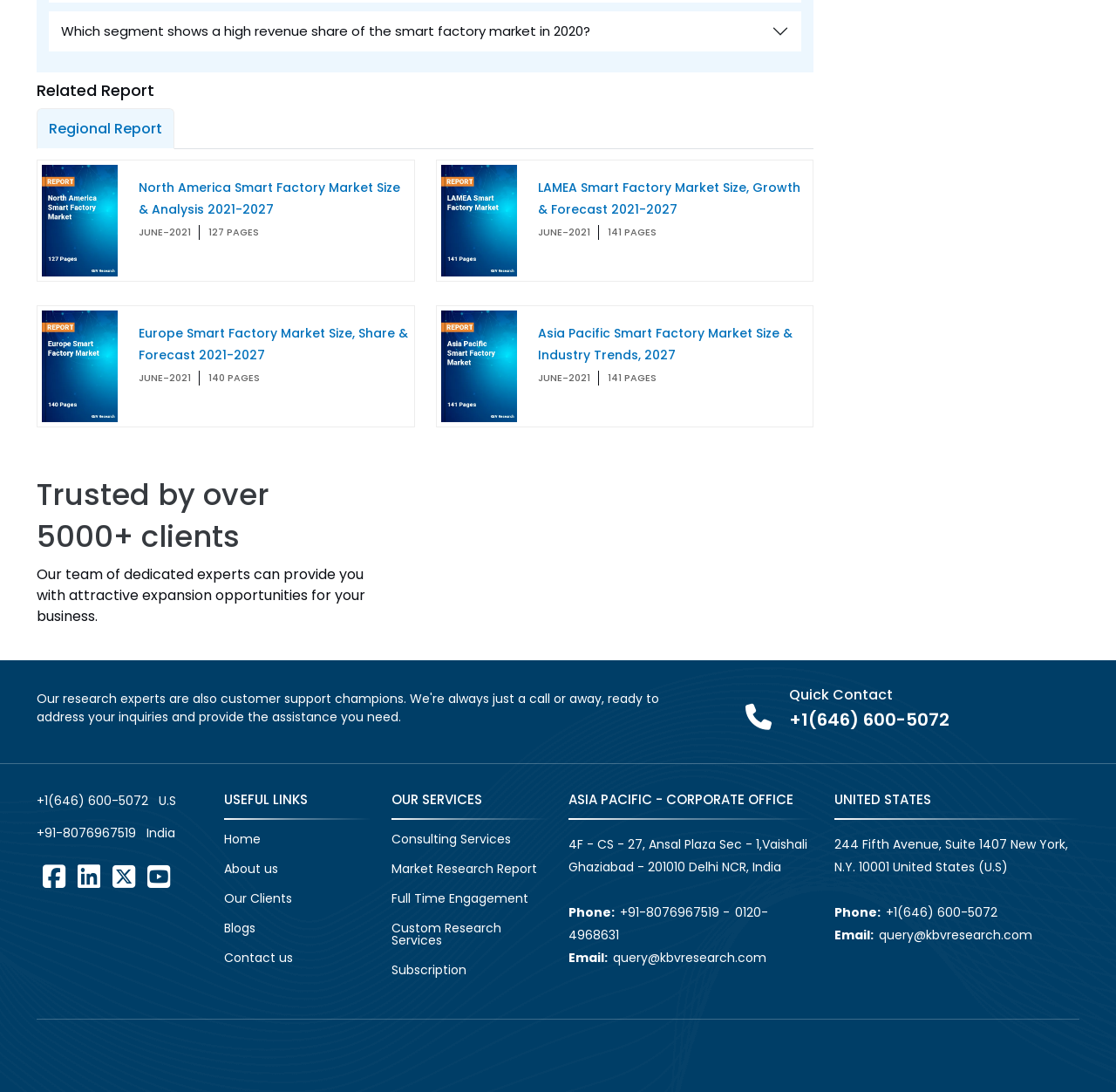How many pages does the LAMEA Smart Factory Market report have?
Based on the image, give a one-word or short phrase answer.

141 PAGES